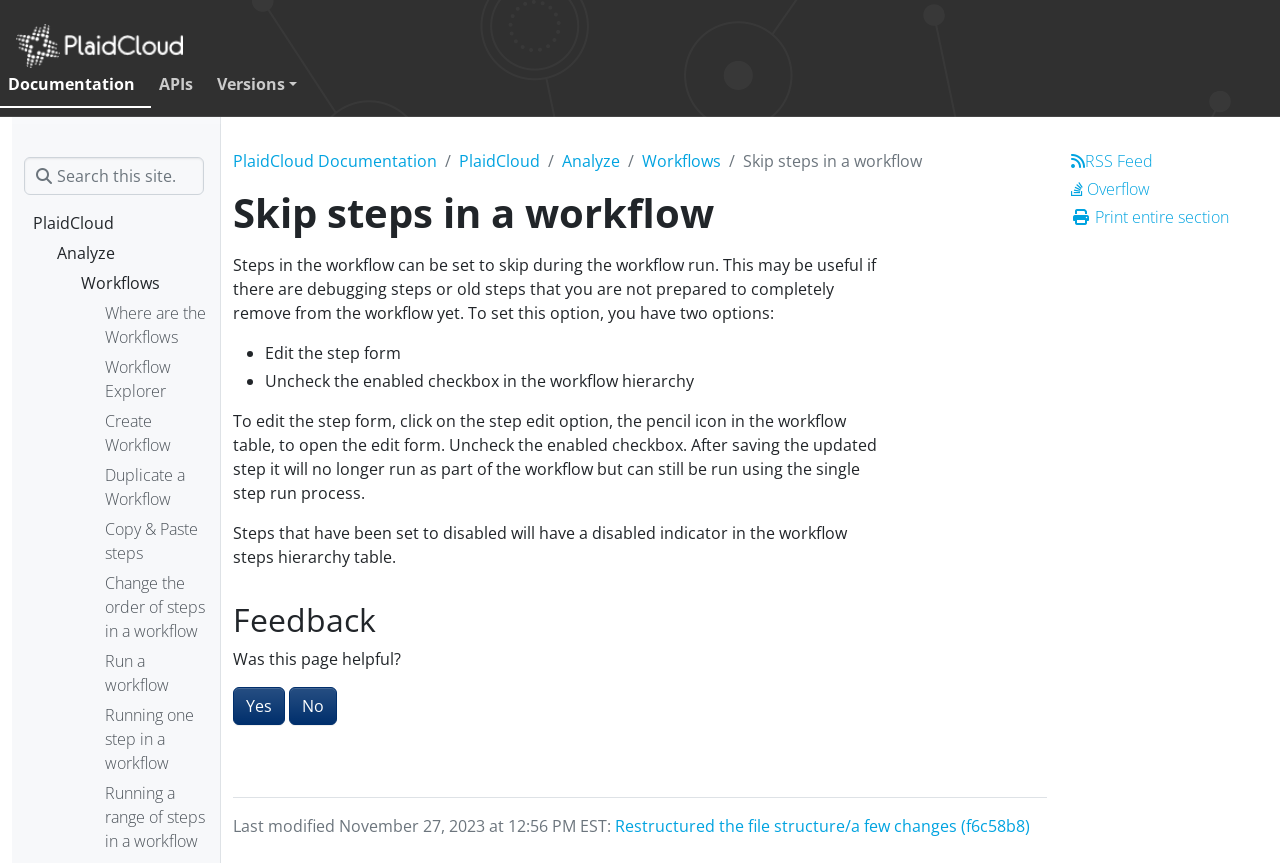Provide the bounding box coordinates of the UI element that matches the description: "Analyze".

[0.045, 0.279, 0.165, 0.314]